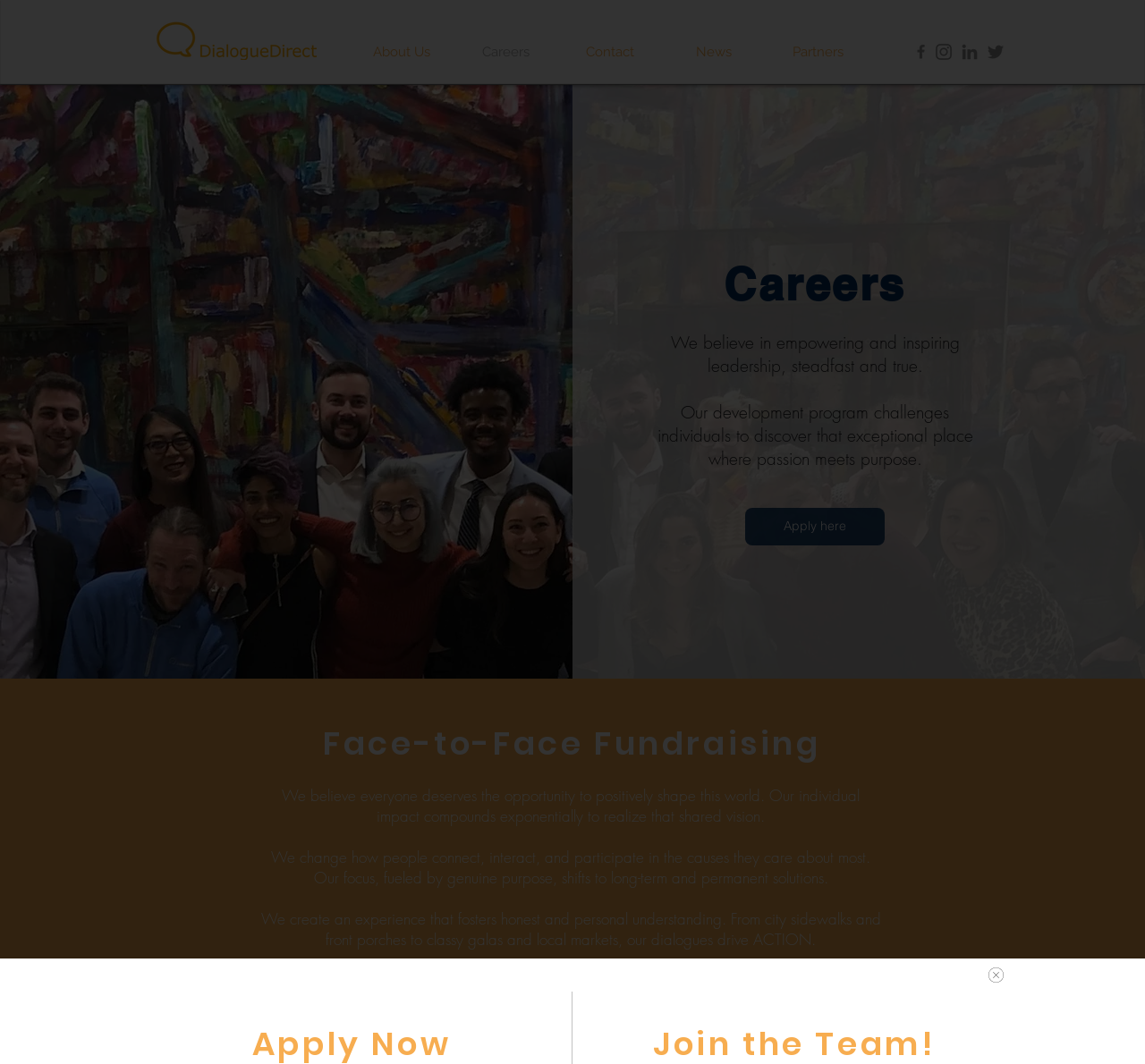Please specify the bounding box coordinates of the region to click in order to perform the following instruction: "Go to About Us page".

[0.305, 0.018, 0.396, 0.08]